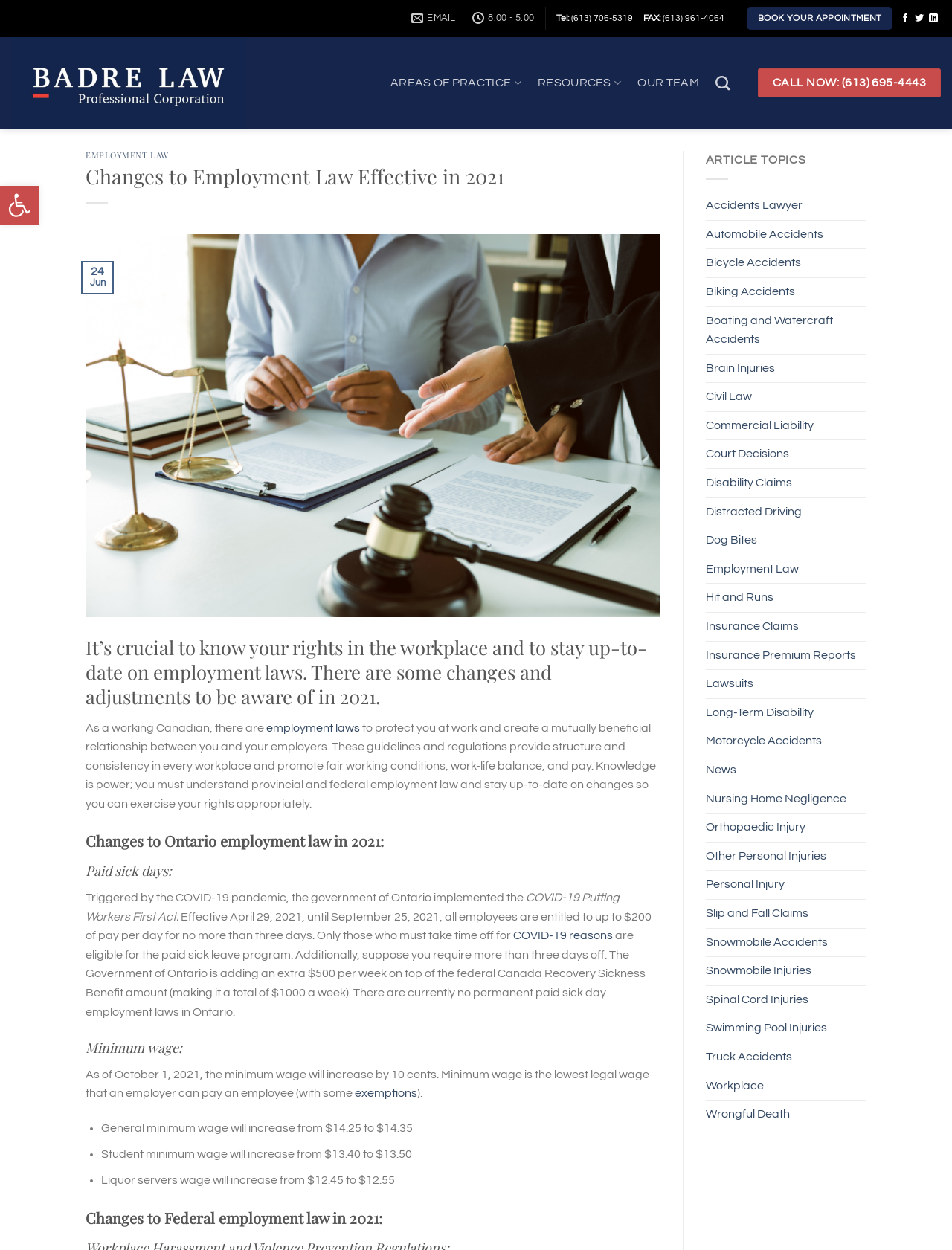Please predict the bounding box coordinates of the element's region where a click is necessary to complete the following instruction: "Click the 'BOOK YOUR APPOINTMENT' button". The coordinates should be represented by four float numbers between 0 and 1, i.e., [left, top, right, bottom].

[0.784, 0.006, 0.938, 0.024]